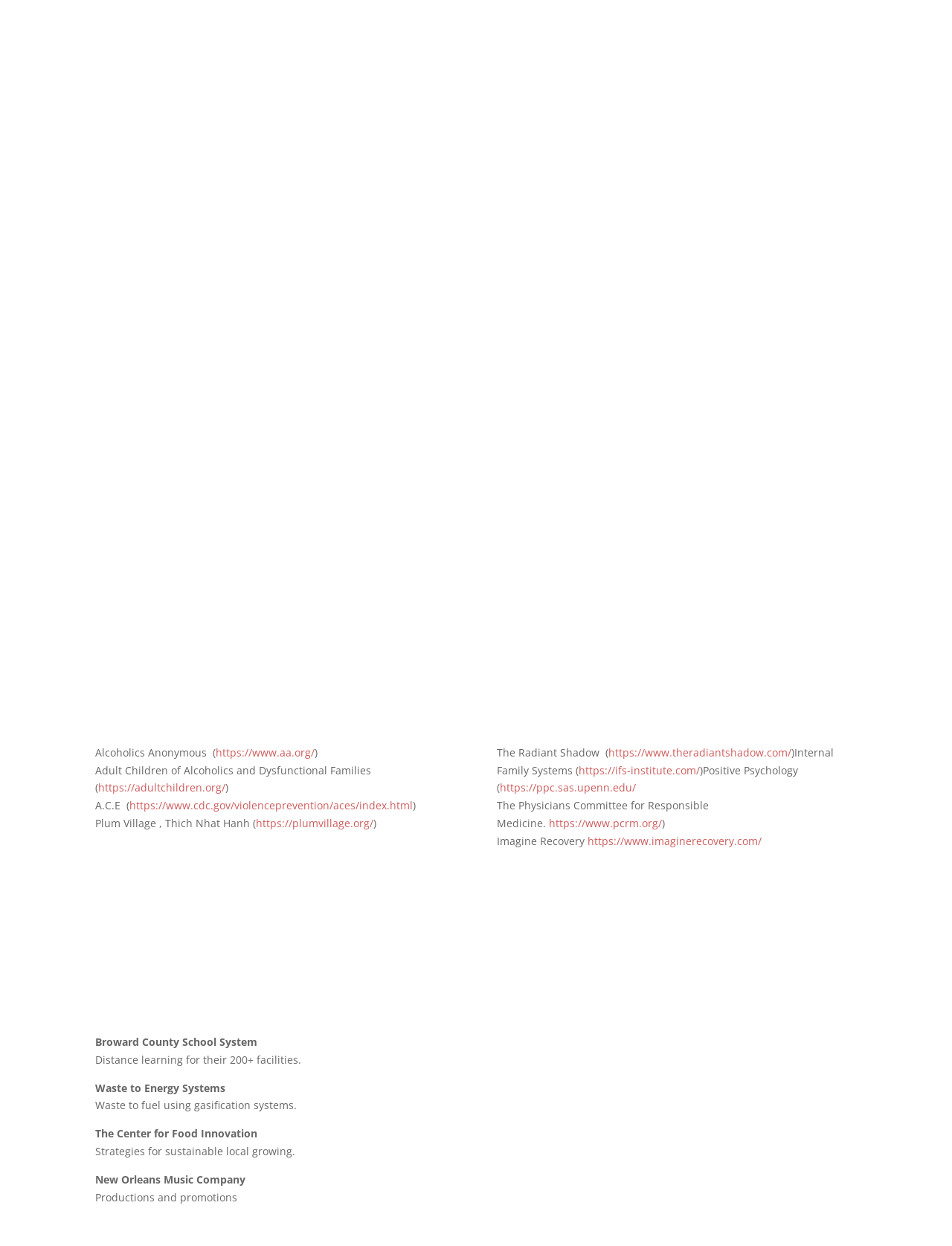Could you find the bounding box coordinates of the clickable area to complete this instruction: "Explore the website of Imagine Recovery"?

[0.617, 0.669, 0.8, 0.68]